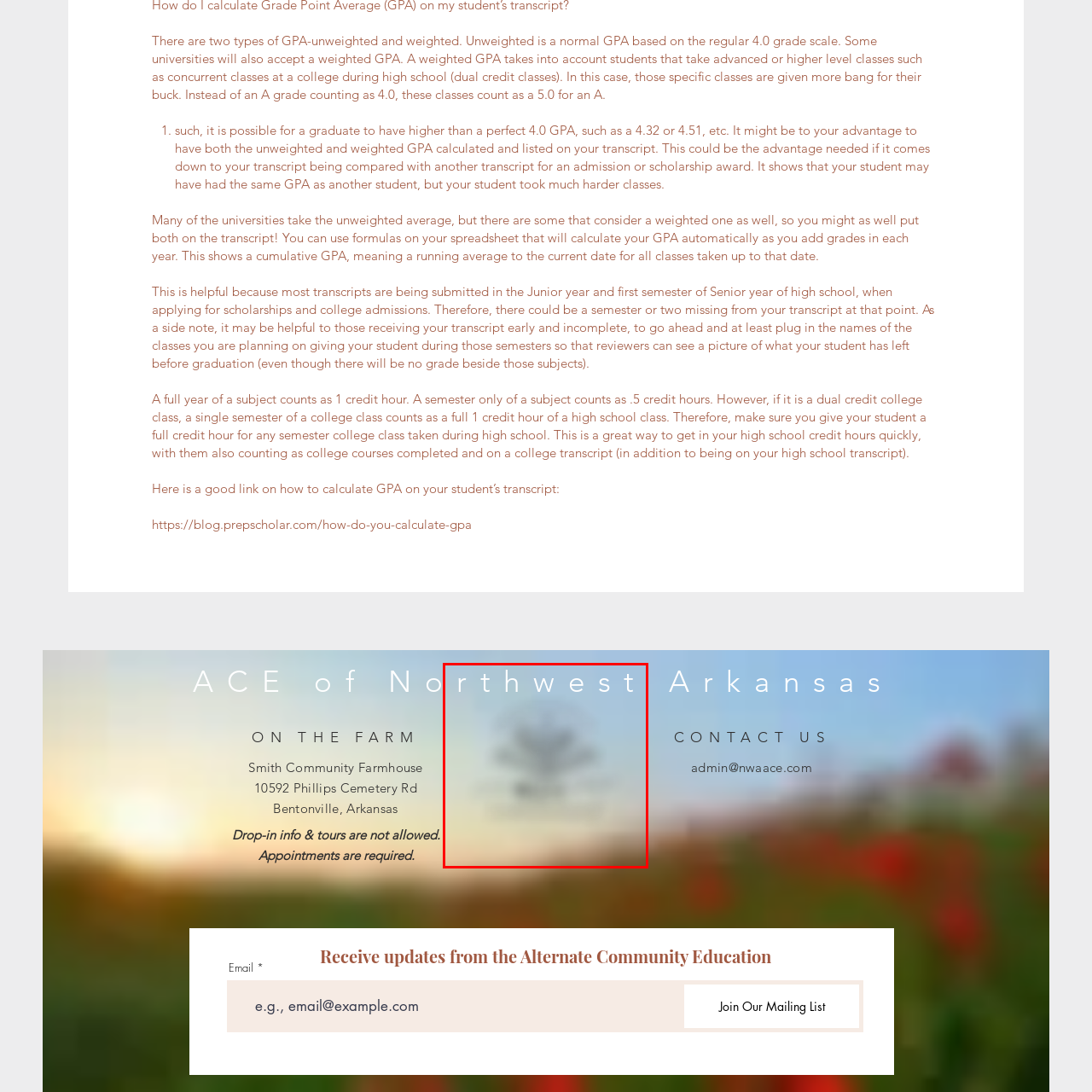Direct your attention to the image encased in a red frame, What is the purpose of the visual? Please answer in one word or a brief phrase.

Evoke connection and support